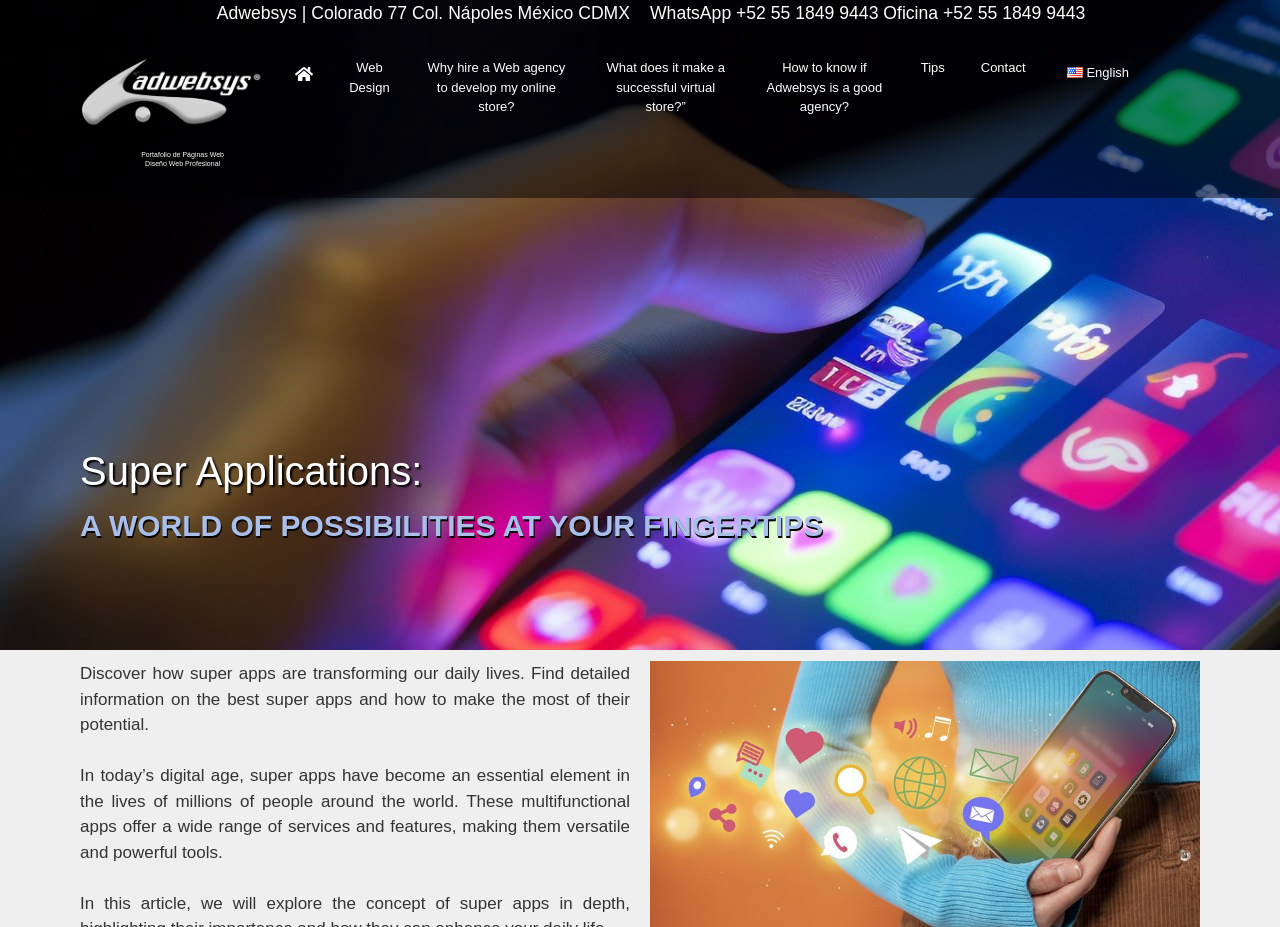What is the company name mentioned at the top?
Please answer the question with a detailed and comprehensive explanation.

I found the company name 'Adwebsys' at the top of the webpage, along with its location 'Colorado 77 Col. Nápoles México CDMX' and contact number '+52 55 1849 9443'.